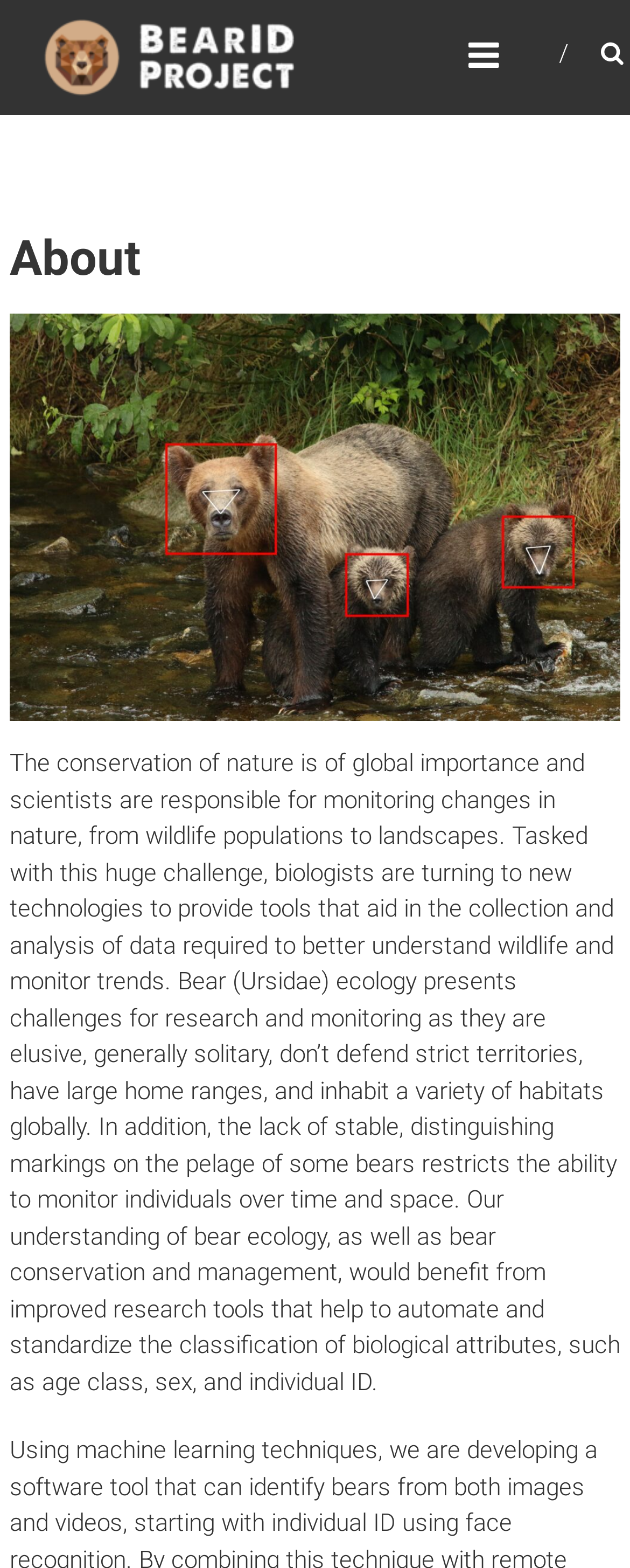Provide your answer in a single word or phrase: 
What is the role of biologists in conservation?

To monitor changes in nature